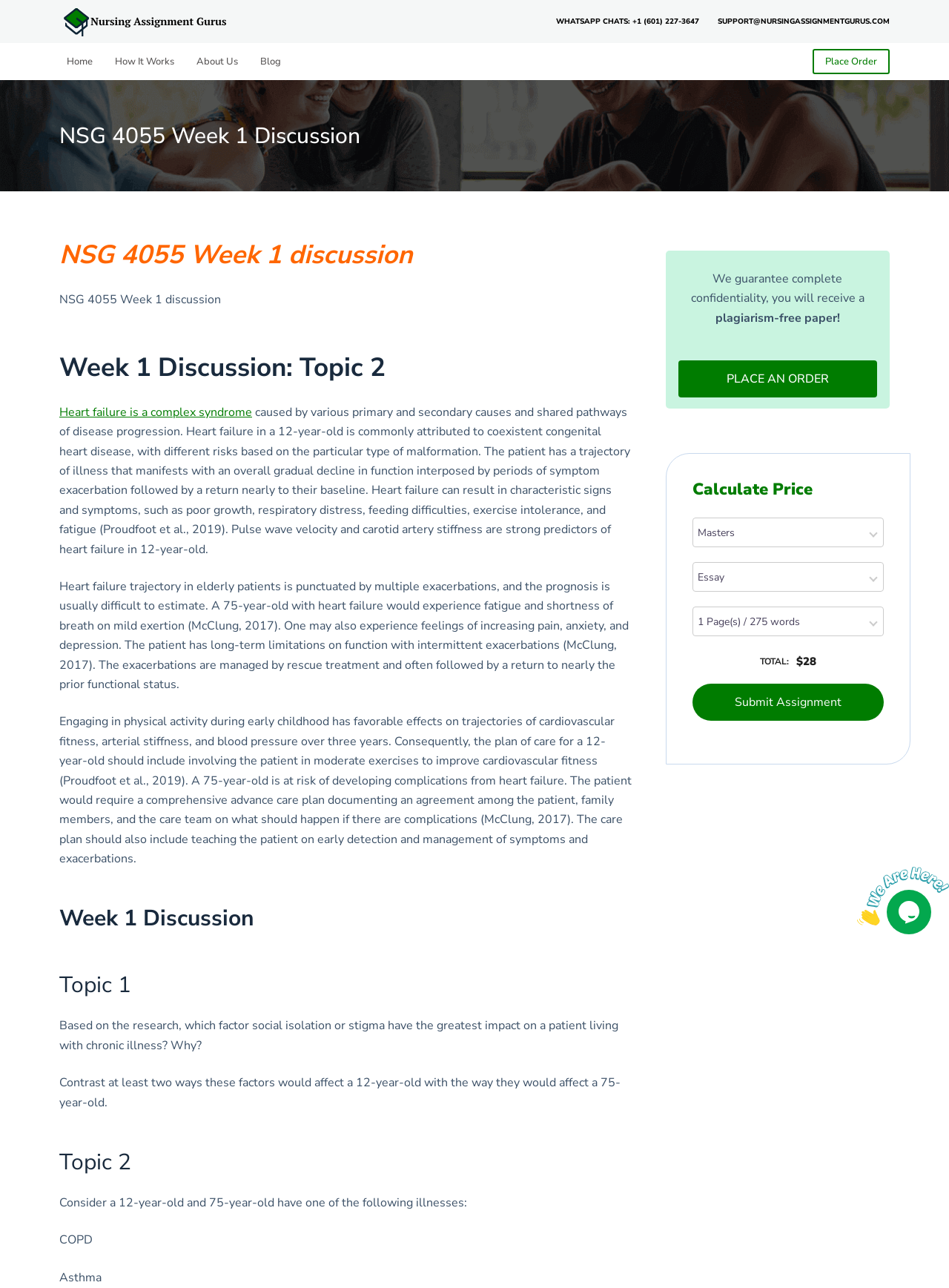Please locate the bounding box coordinates of the element that should be clicked to complete the given instruction: "Select an option from the 'set doctype' combobox".

[0.729, 0.402, 0.931, 0.425]